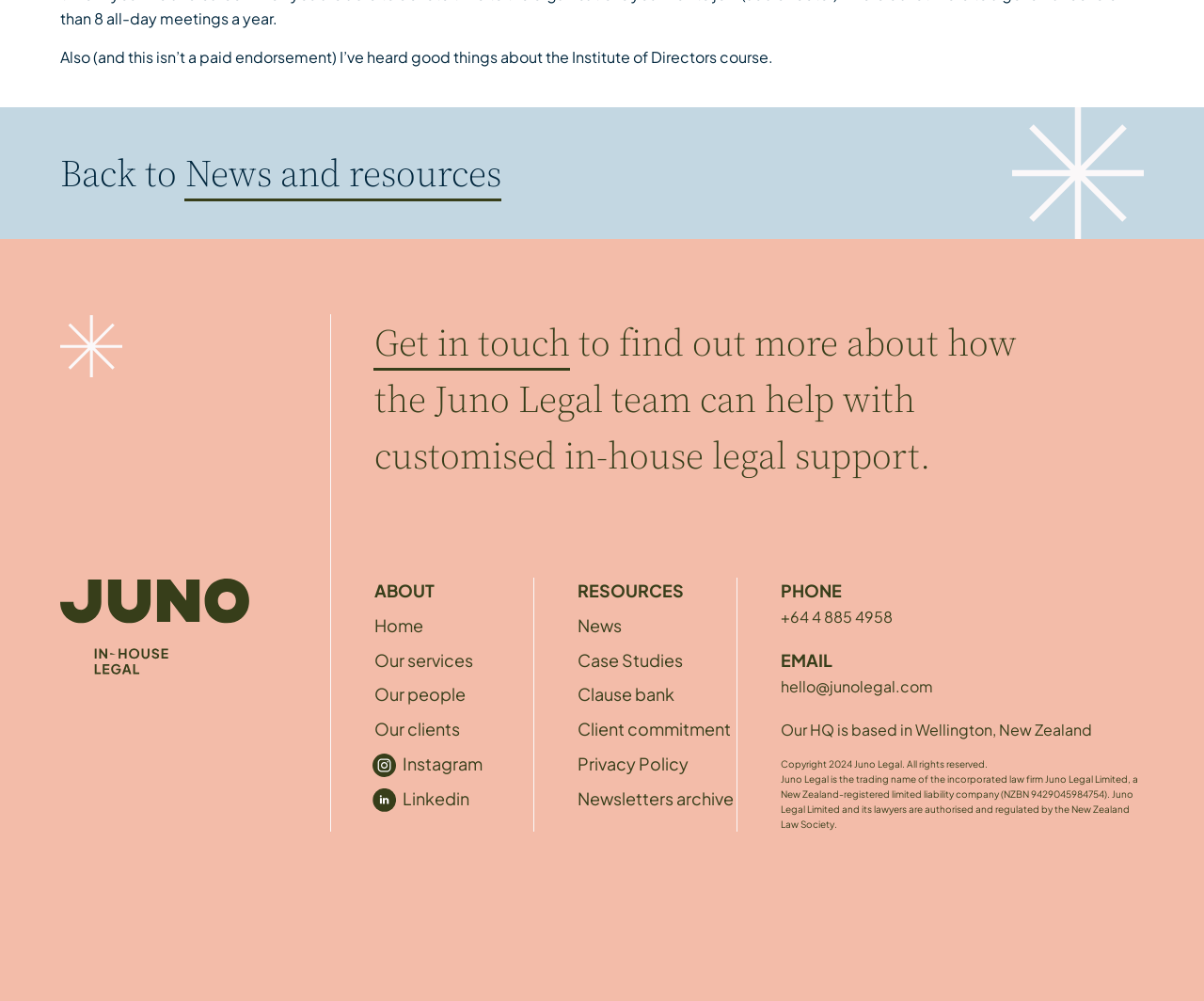Determine the bounding box coordinates of the section to be clicked to follow the instruction: "Click on 'News and resources'". The coordinates should be given as four float numbers between 0 and 1, formatted as [left, top, right, bottom].

[0.154, 0.145, 0.416, 0.201]